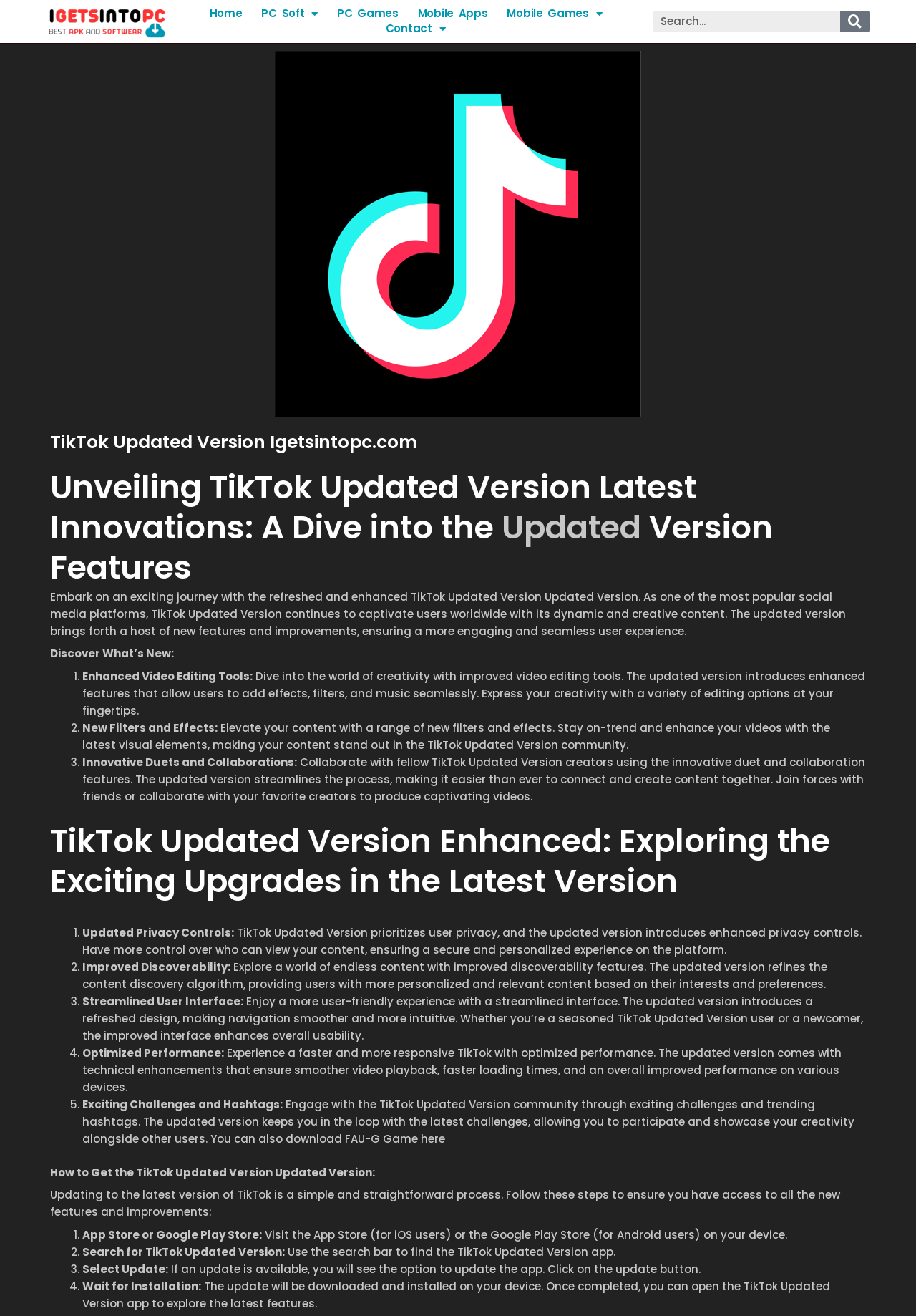Identify the bounding box coordinates of the region I need to click to complete this instruction: "Click on the PC Games link".

[0.368, 0.005, 0.435, 0.016]